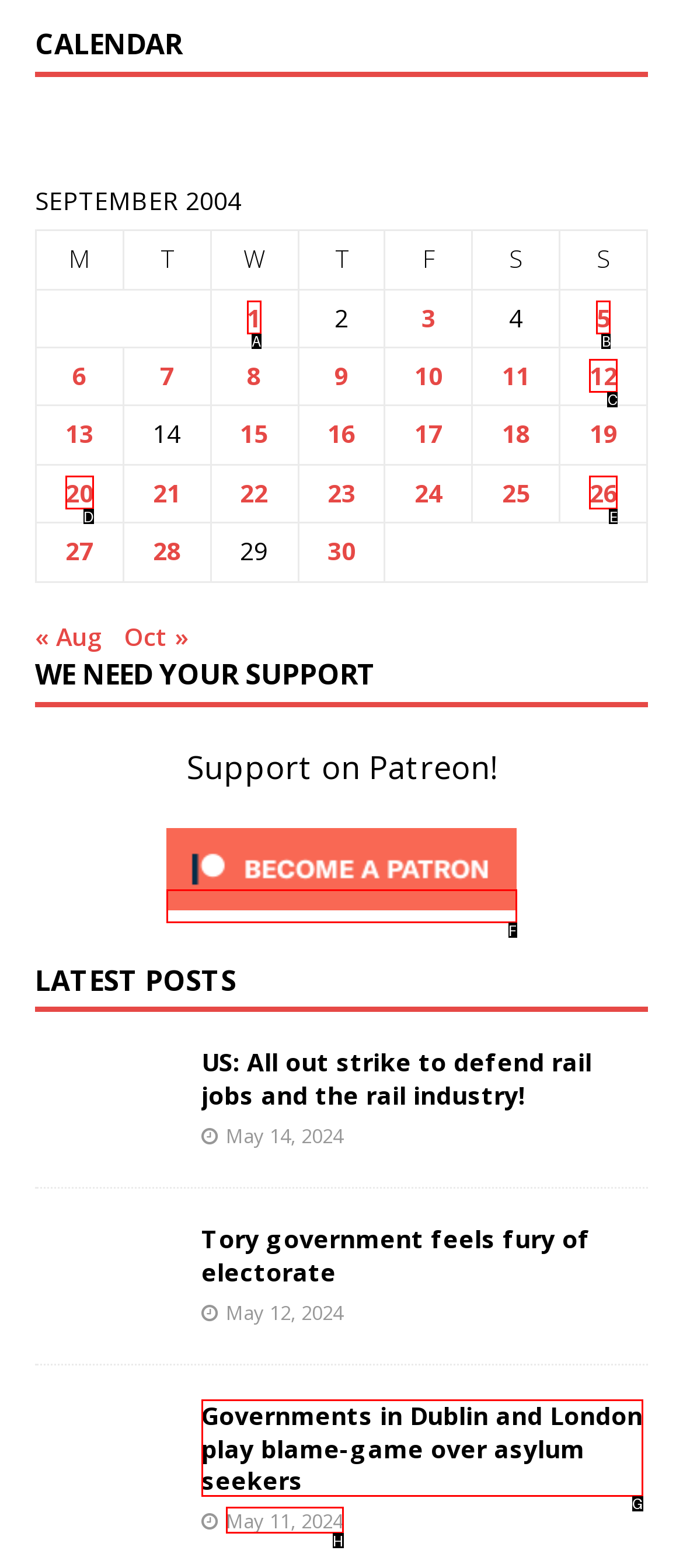Identify the bounding box that corresponds to: 5
Respond with the letter of the correct option from the provided choices.

B